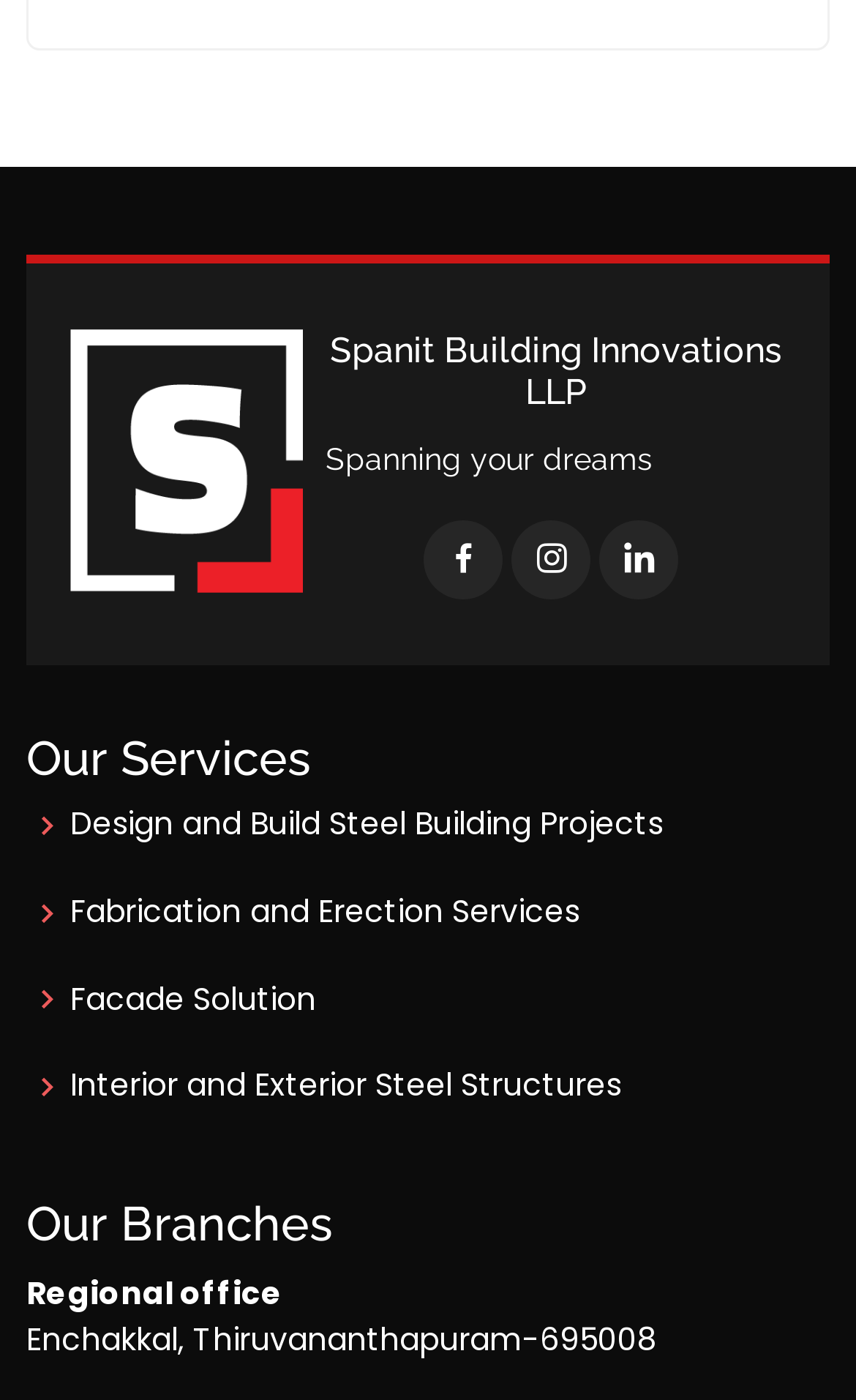Provide the bounding box coordinates of the HTML element this sentence describes: "Fabrication and Erection Services". The bounding box coordinates consist of four float numbers between 0 and 1, i.e., [left, top, right, bottom].

[0.082, 0.637, 0.677, 0.667]